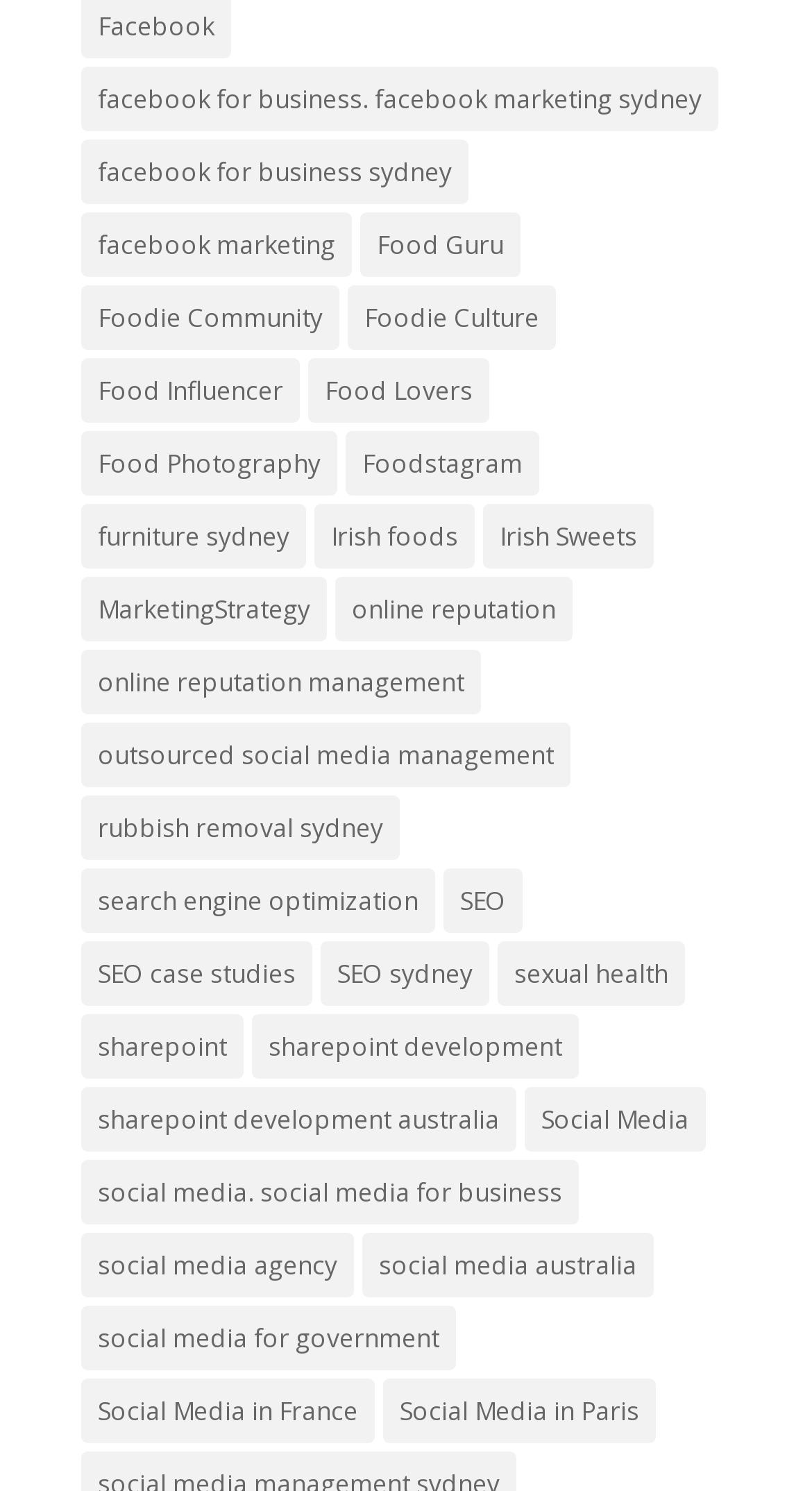Use a single word or phrase to answer the question: What is the topic of the link at the top left corner?

Facebook for business